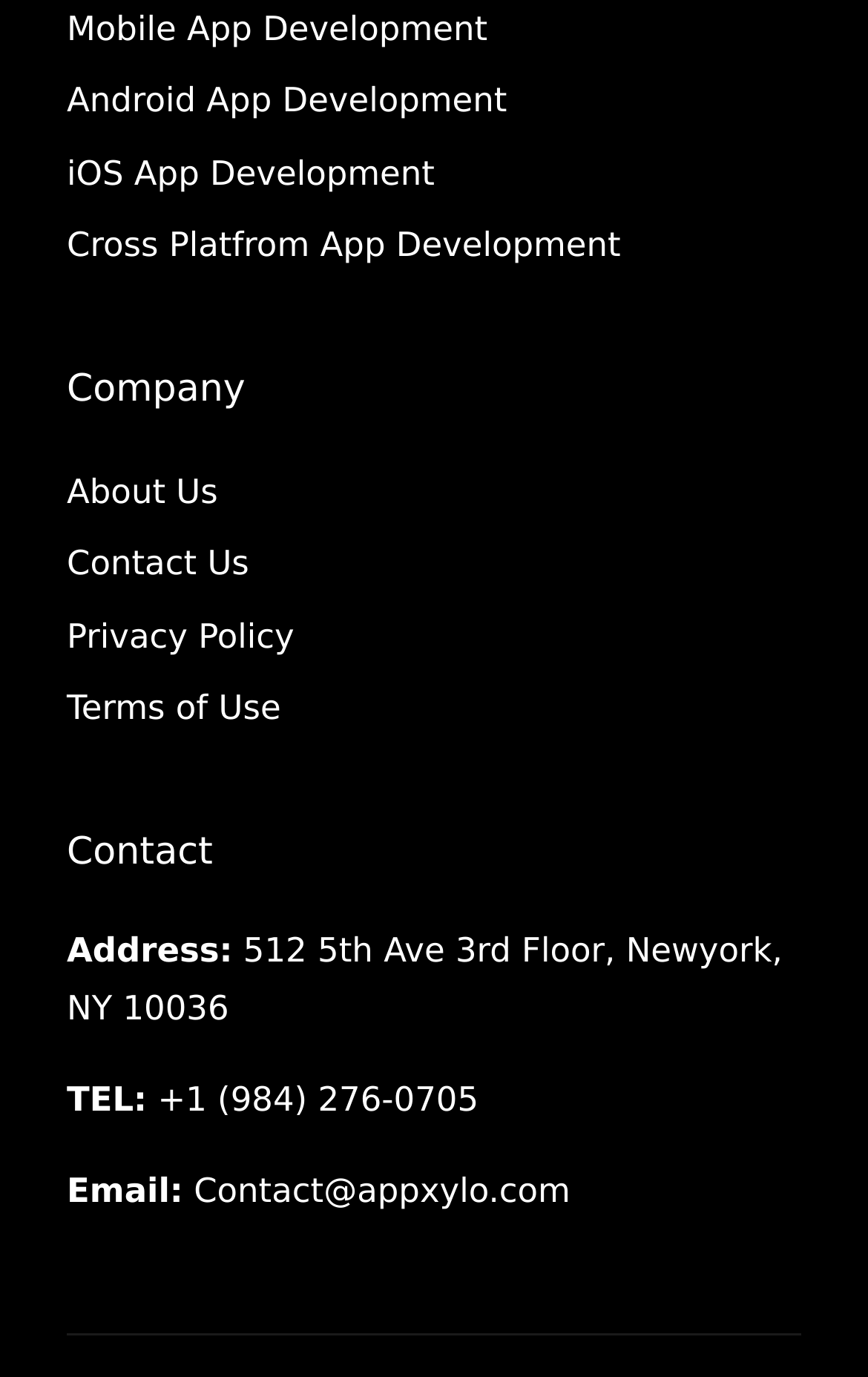What is the company's email address?
Using the image as a reference, give a one-word or short phrase answer.

Contact@appxylo.com